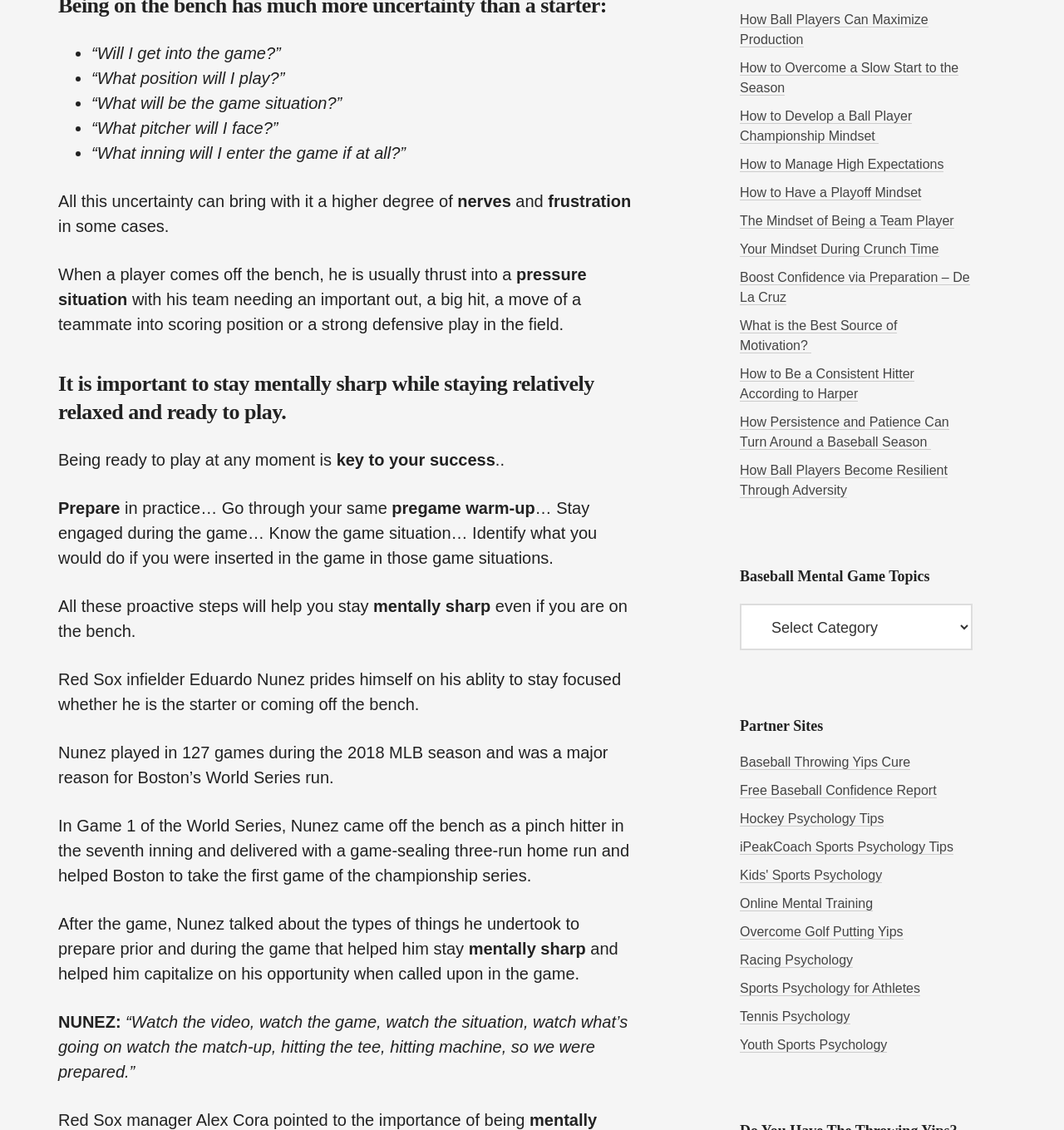Please provide the bounding box coordinate of the region that matches the element description: Free Baseball Confidence Report. Coordinates should be in the format (top-left x, top-left y, bottom-right x, bottom-right y) and all values should be between 0 and 1.

[0.695, 0.693, 0.88, 0.706]